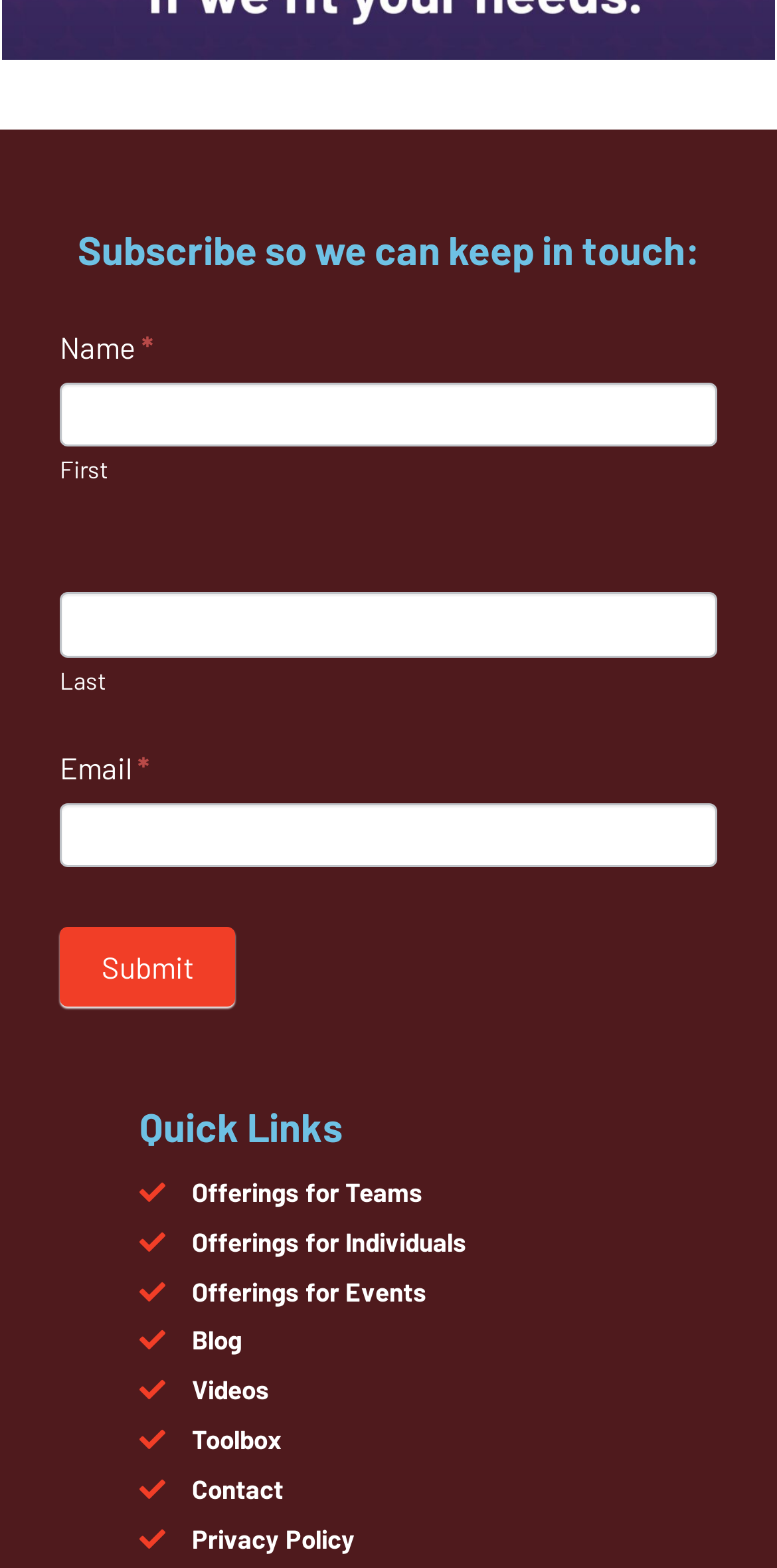Find and indicate the bounding box coordinates of the region you should select to follow the given instruction: "Click the submit button".

[0.077, 0.591, 0.303, 0.642]